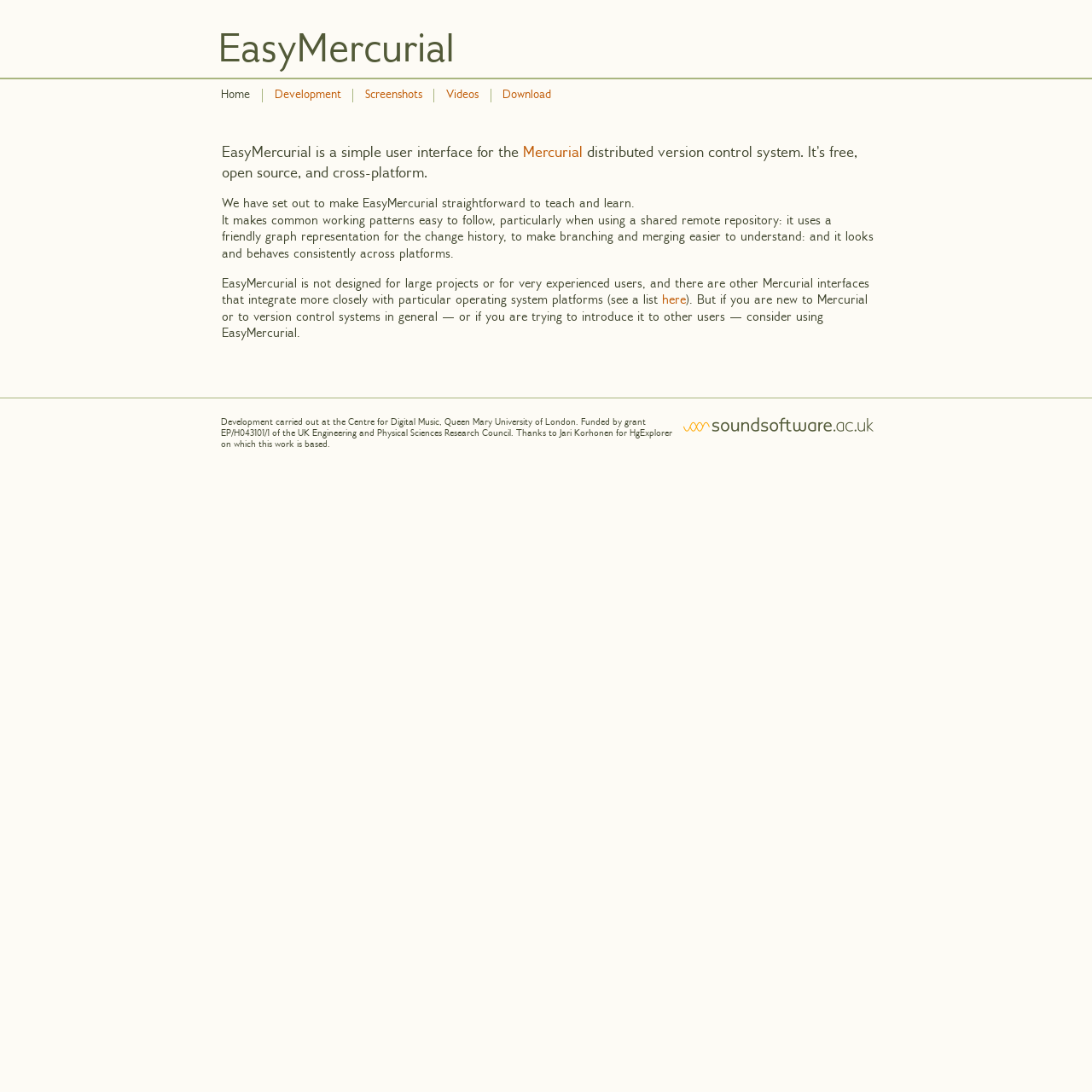What is the name of the user interface?
Using the visual information from the image, give a one-word or short-phrase answer.

EasyMercurial